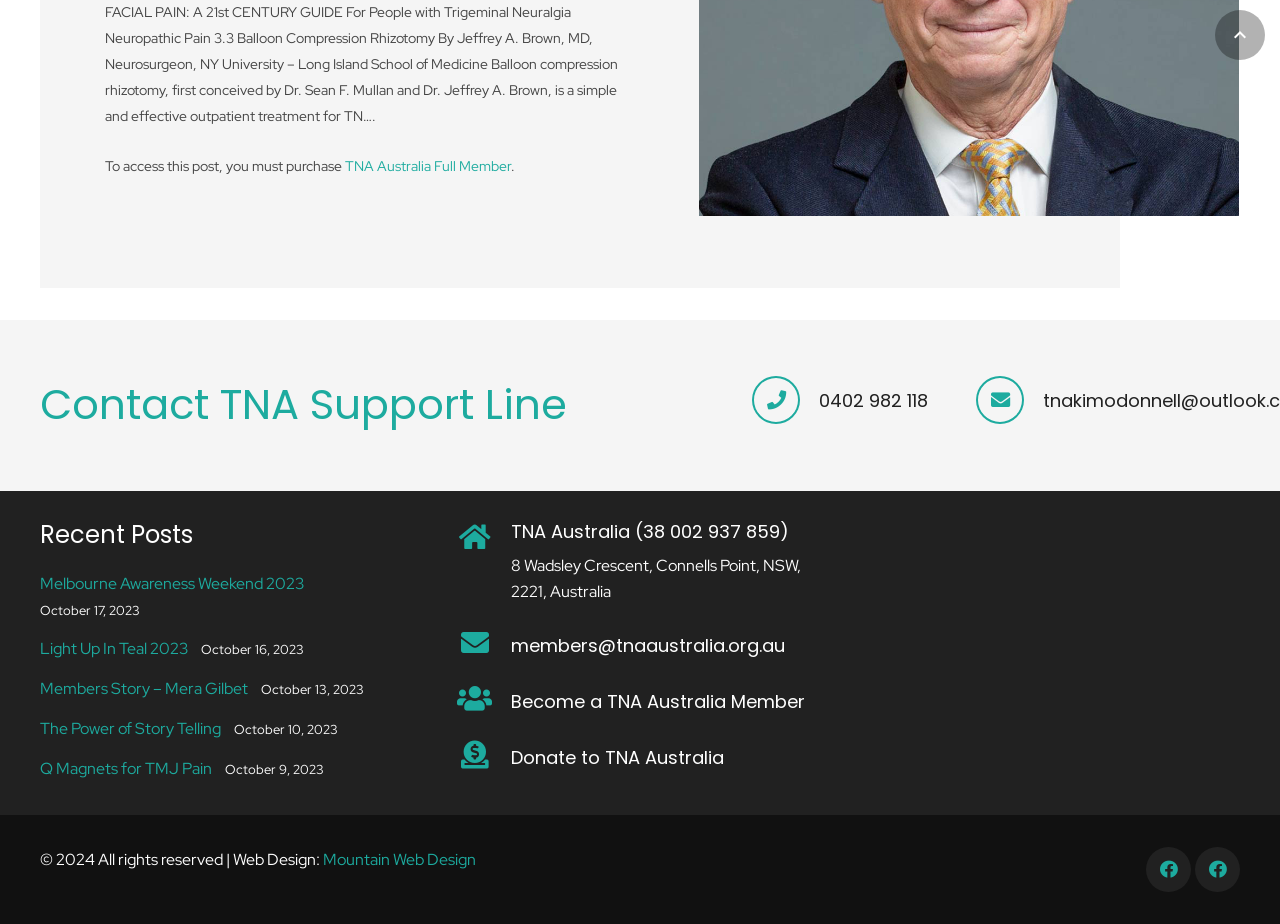Locate the bounding box coordinates of the element that should be clicked to fulfill the instruction: "Read 'Melbourne Awareness Weekend 2023' post".

[0.031, 0.62, 0.238, 0.642]